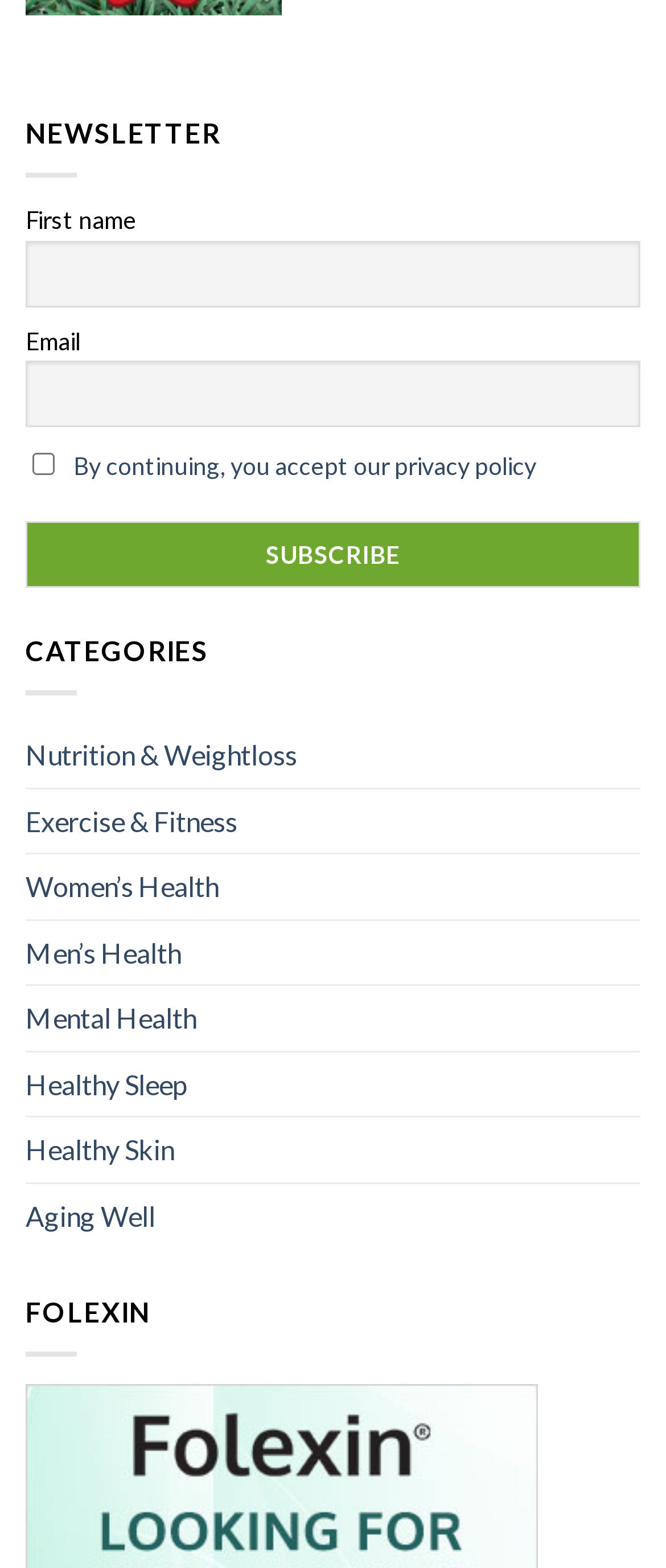Could you provide the bounding box coordinates for the portion of the screen to click to complete this instruction: "Subscribe to the newsletter"?

[0.038, 0.332, 0.962, 0.375]